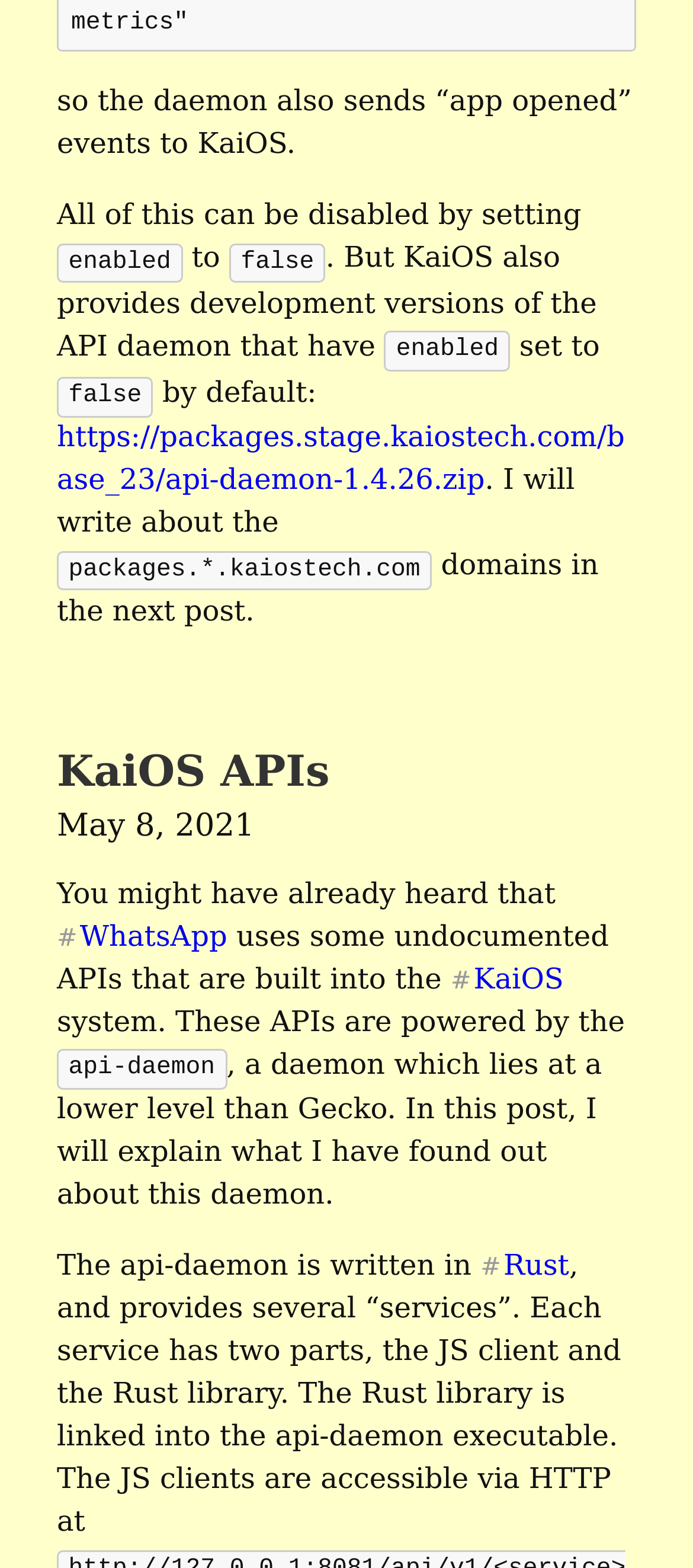Provide the bounding box coordinates of the HTML element described as: "#WhatsApp". The bounding box coordinates should be four float numbers between 0 and 1, i.e., [left, top, right, bottom].

[0.082, 0.549, 0.328, 0.57]